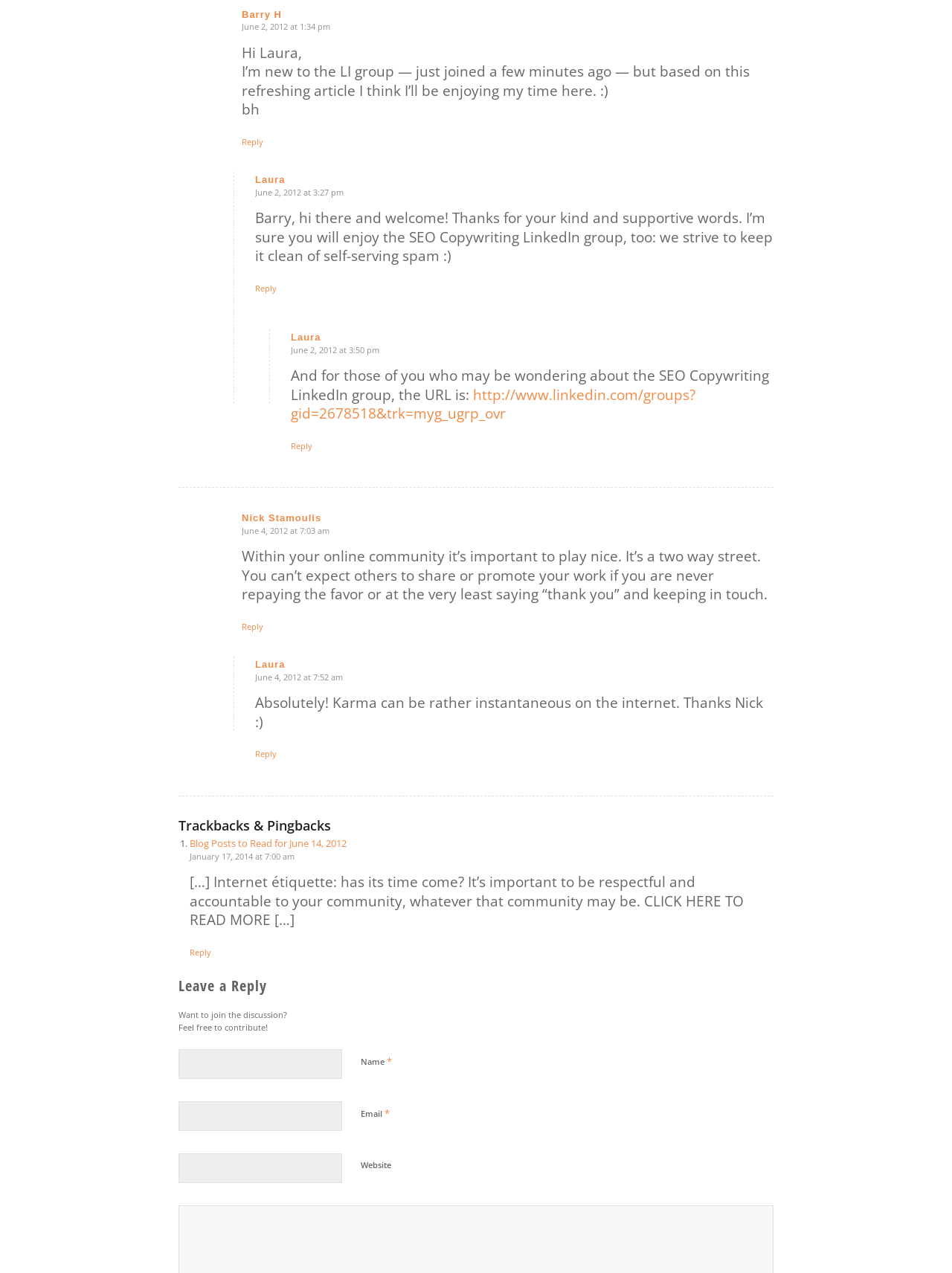What is the URL mentioned in the third comment?
Please provide an in-depth and detailed response to the question.

I analyzed the third comment under the 'article' element with ID 1109. Within this element, I found a 'link' element with the URL 'http://www.linkedin.com/groups?gid=2678518&trk=myg_ugrp_ovr', which is the URL mentioned in the comment.